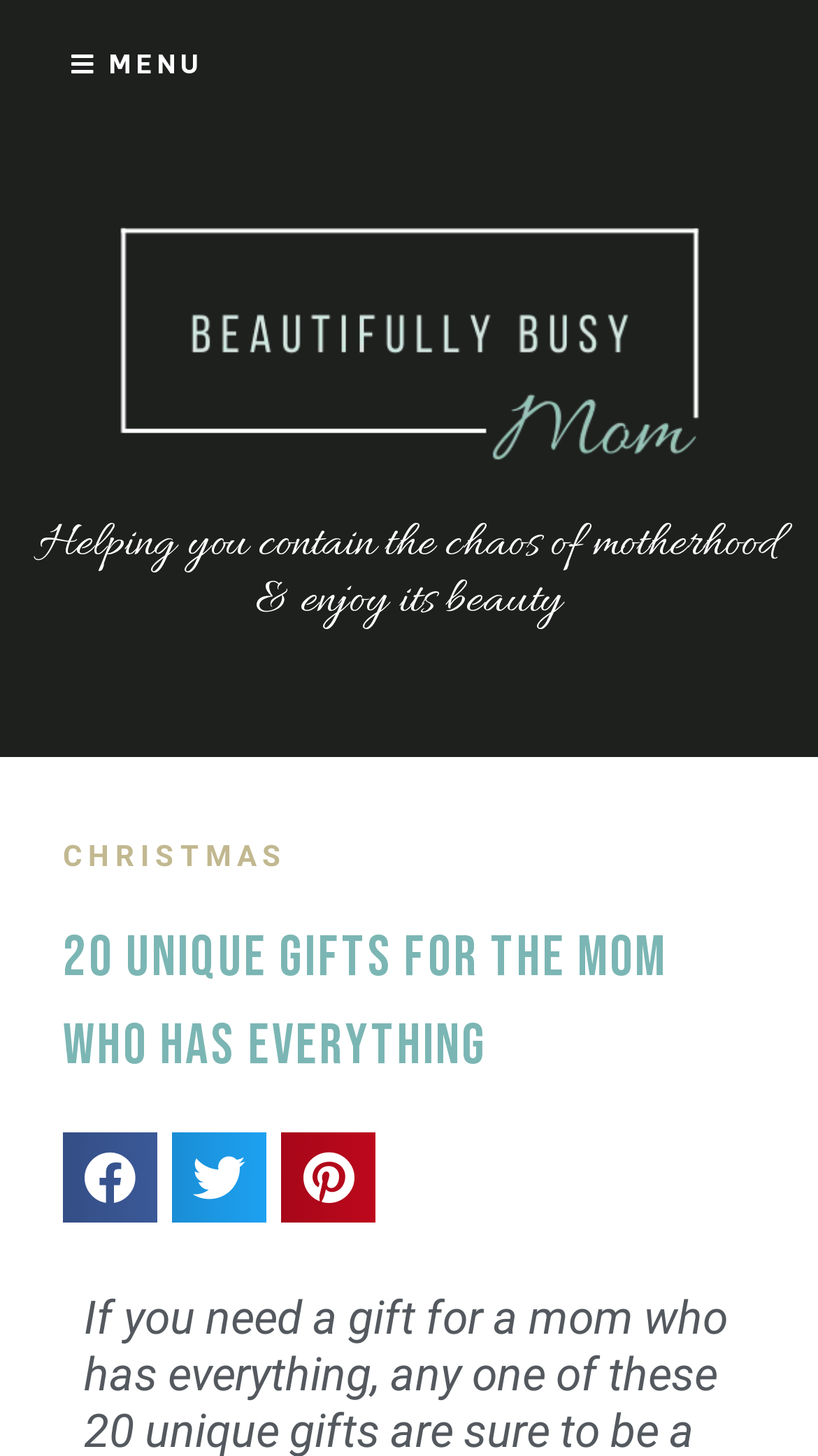What social media platforms can users share the webpage on?
Using the visual information from the image, give a one-word or short-phrase answer.

Facebook, Twitter, Pinterest